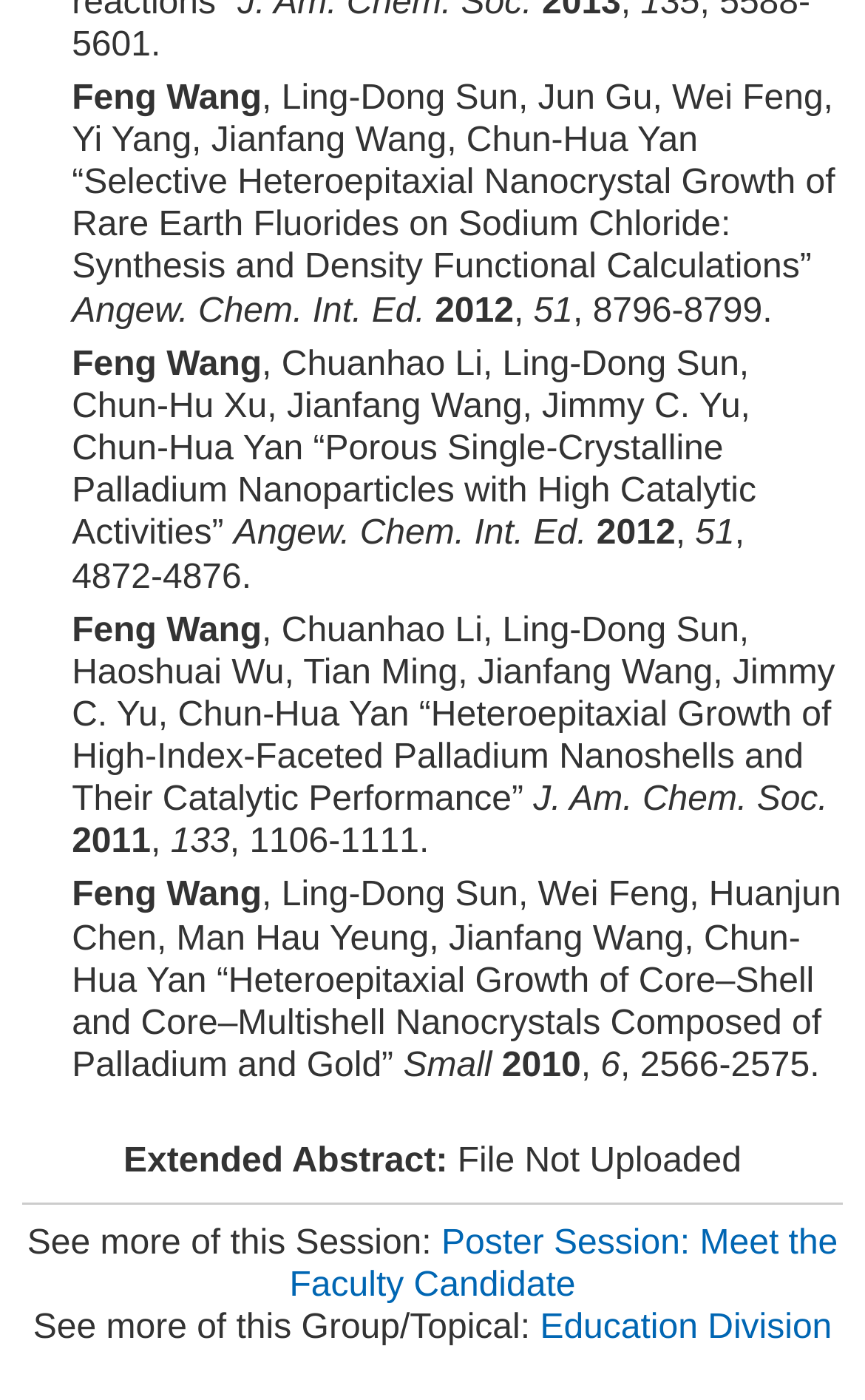Answer the question below in one word or phrase:
Who is the first author of the third publication?

Feng Wang